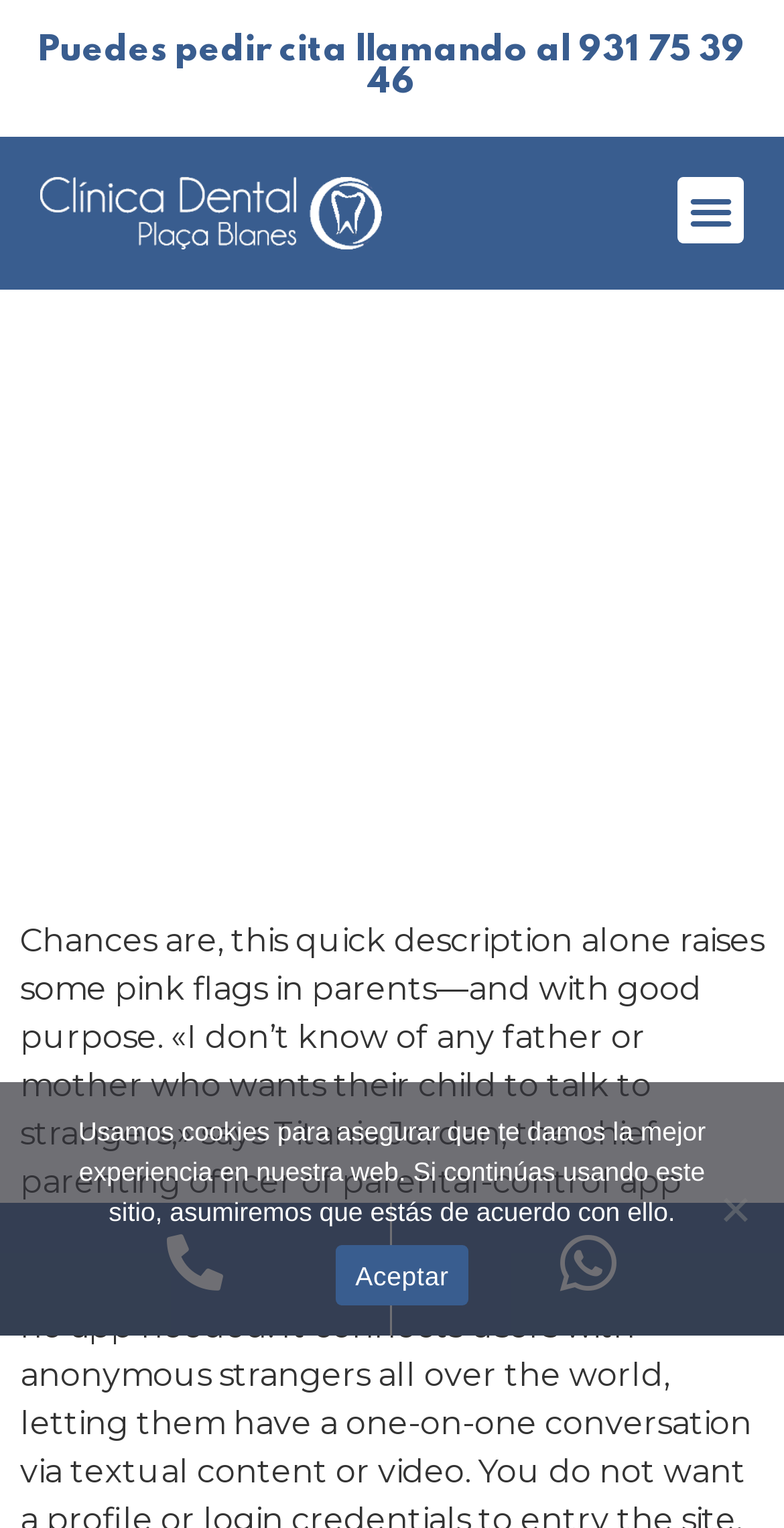What is the position of the 'Puedes pedir cita llamando al 931 75 39 46' heading?
Can you provide an in-depth and detailed response to the question?

By comparing the y1 and y2 coordinates of the bounding box of the 'Puedes pedir cita llamando al 931 75 39 46' heading element, I found that it has a smaller y1 value than other elements, which suggests that it is positioned at the top of the webpage.